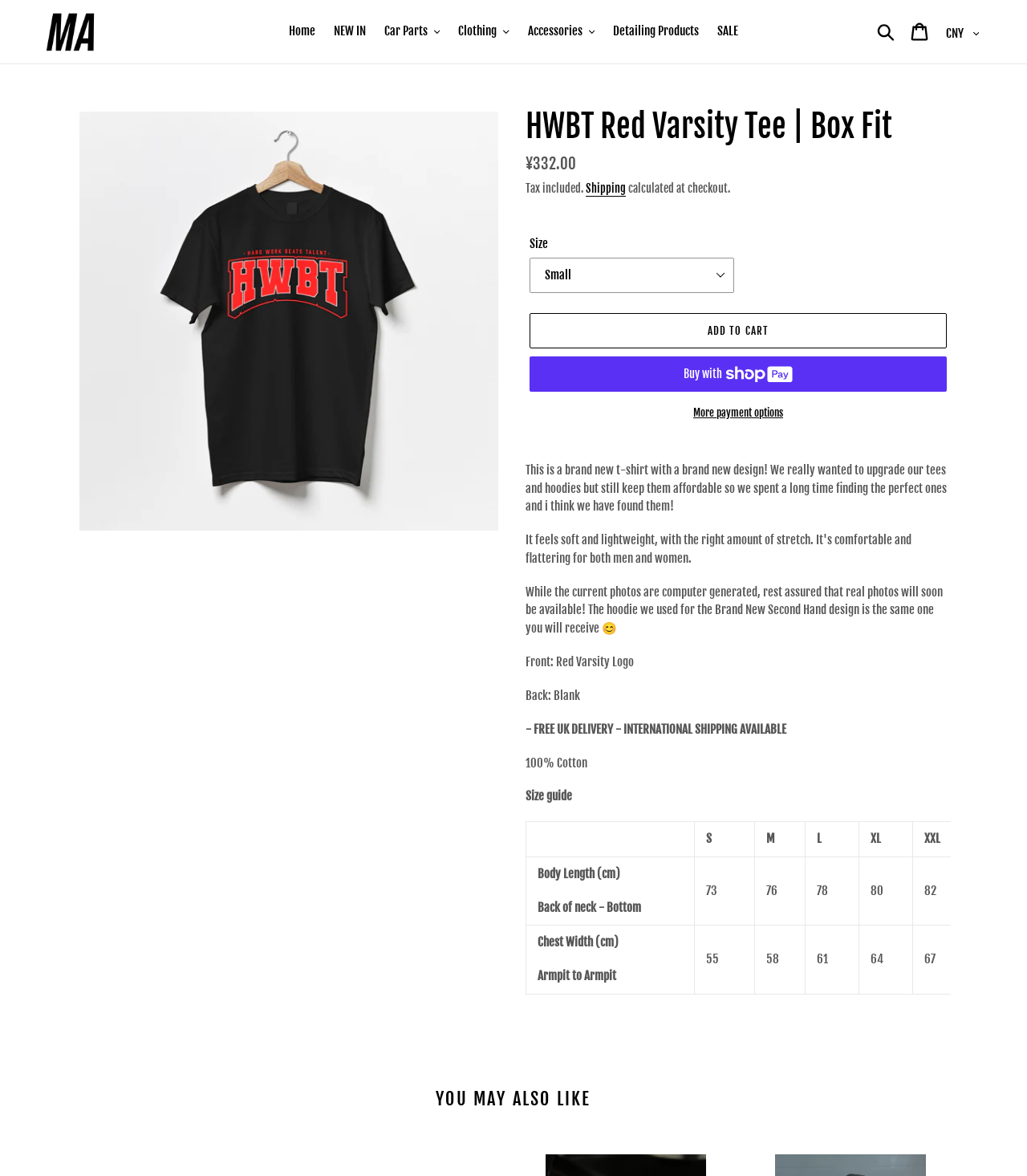Show the bounding box coordinates for the HTML element as described: "NEW IN".

[0.317, 0.017, 0.364, 0.037]